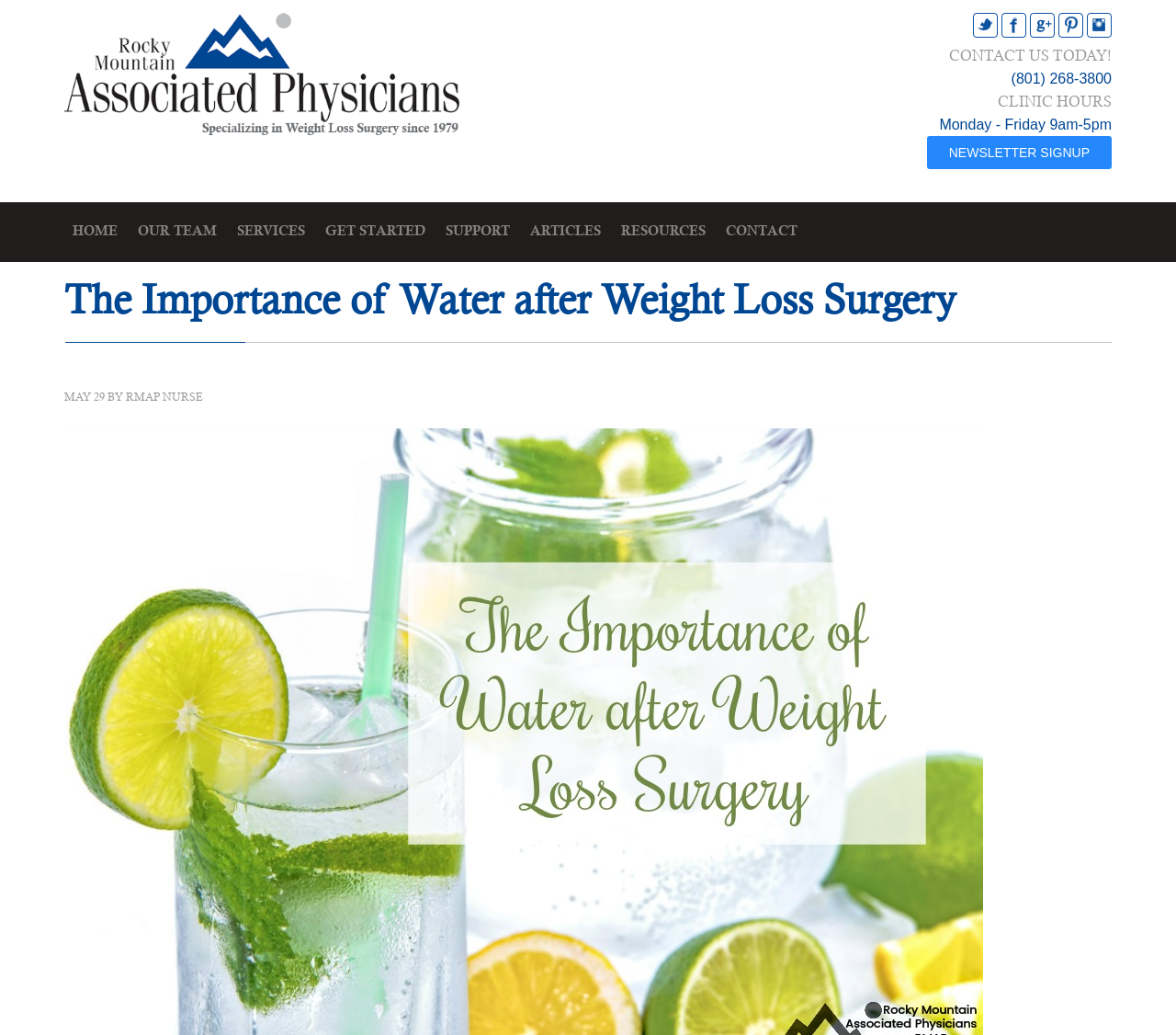Identify the coordinates of the bounding box for the element that must be clicked to accomplish the instruction: "contact us".

None